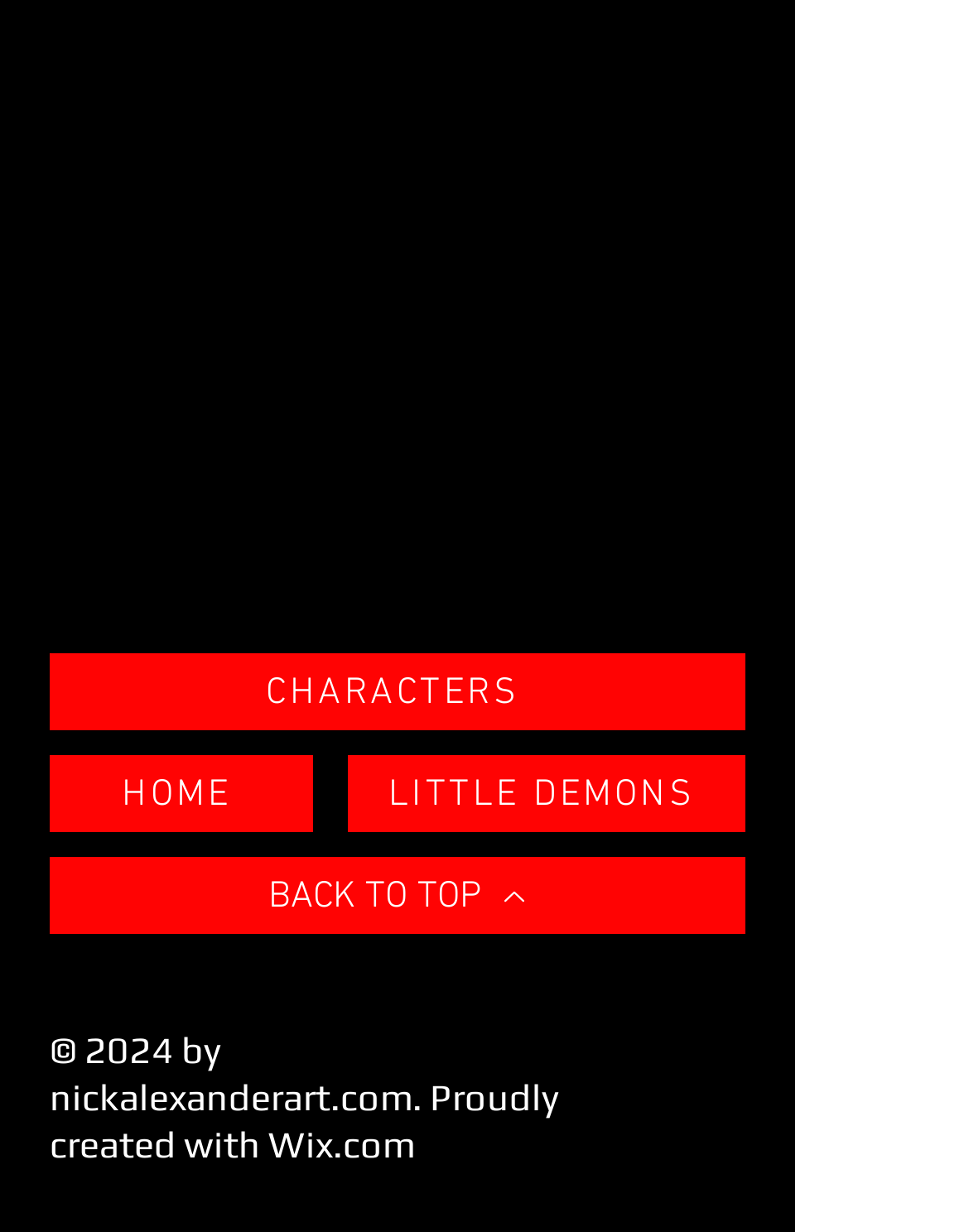Find the bounding box coordinates for the UI element that matches this description: "BACK TO TOP".

[0.051, 0.696, 0.769, 0.758]